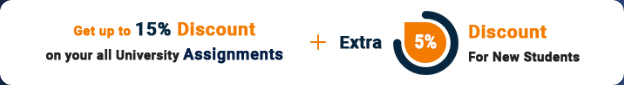What is the purpose of the visually appealing design?
Using the image as a reference, give an elaborate response to the question.

The visually appealing design aims to attract attention and encourage students to take advantage of the affordable academic support services offered, making it easier for them to manage their financial constraints while achieving quality work.